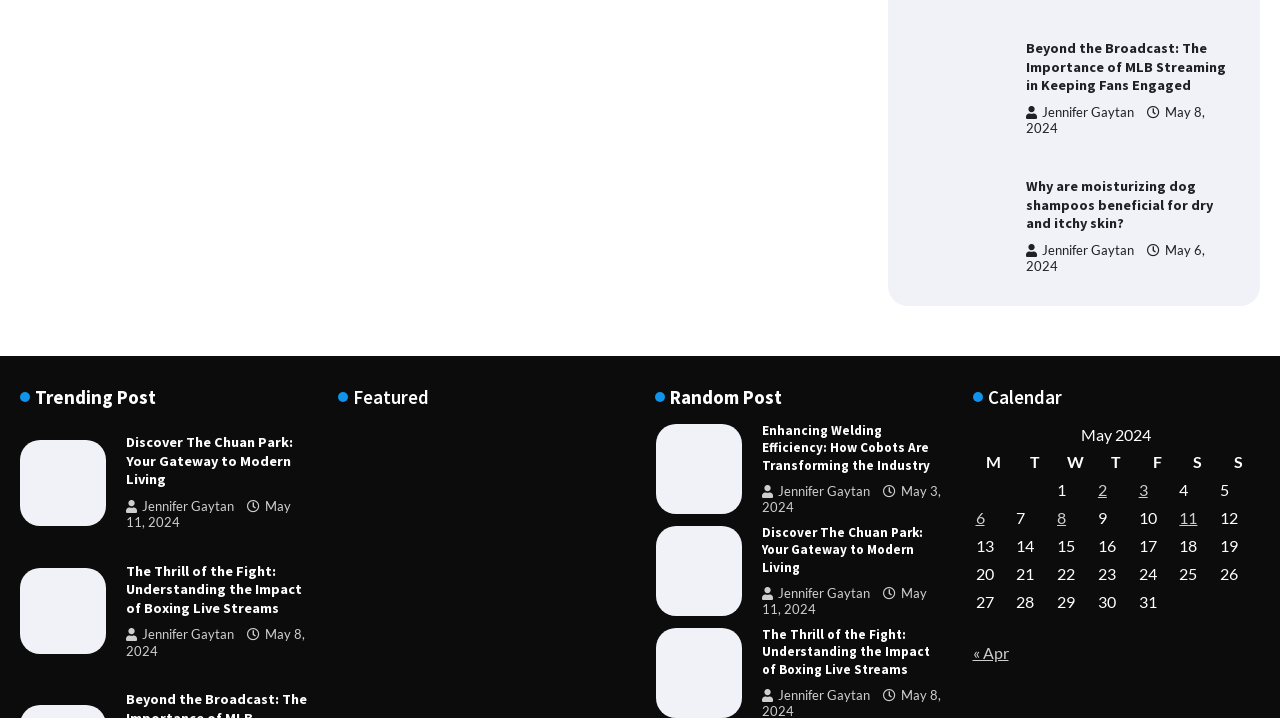Identify the bounding box coordinates of the area that should be clicked in order to complete the given instruction: "Read the article about MLB streaming". The bounding box coordinates should be four float numbers between 0 and 1, i.e., [left, top, right, bottom].

[0.801, 0.054, 0.965, 0.132]